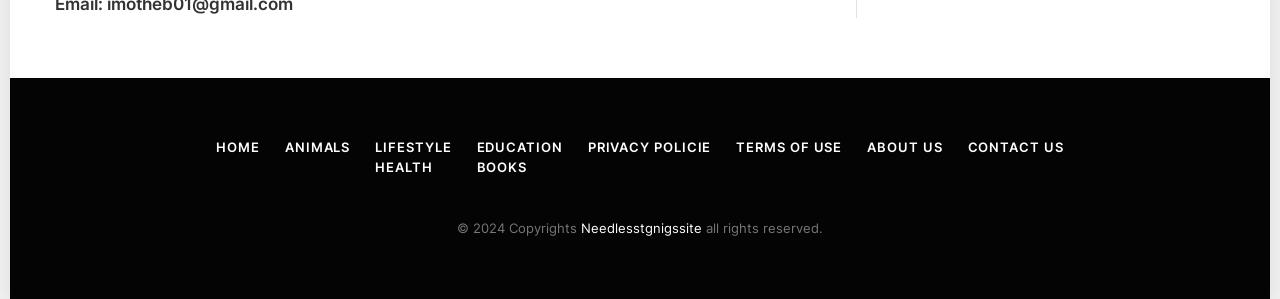What is the purpose of the 'CONTACT US' link?
From the image, respond using a single word or phrase.

To contact the website administrators